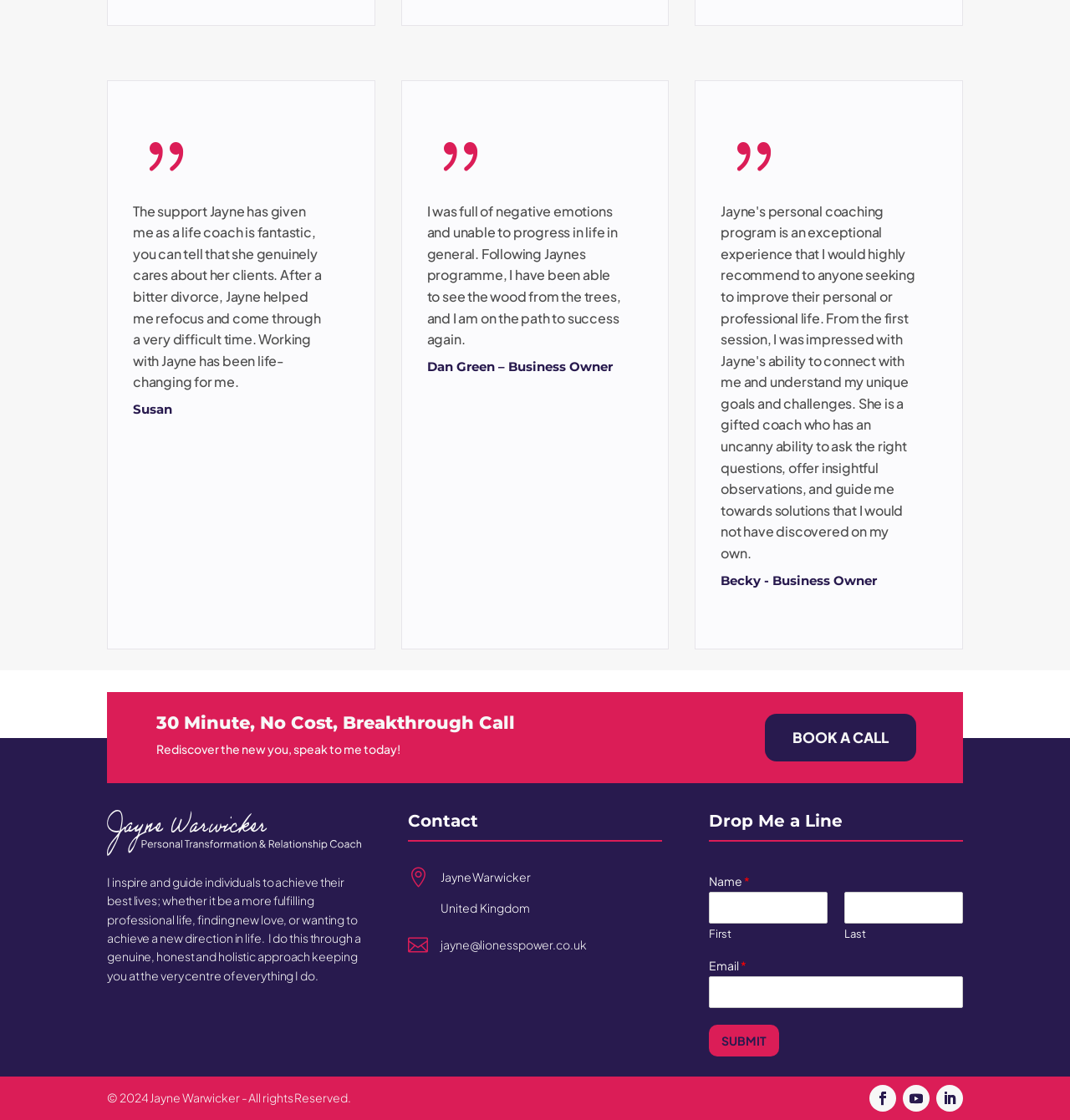Determine the bounding box coordinates of the clickable region to execute the instruction: "Book a call". The coordinates should be four float numbers between 0 and 1, denoted as [left, top, right, bottom].

[0.715, 0.637, 0.856, 0.68]